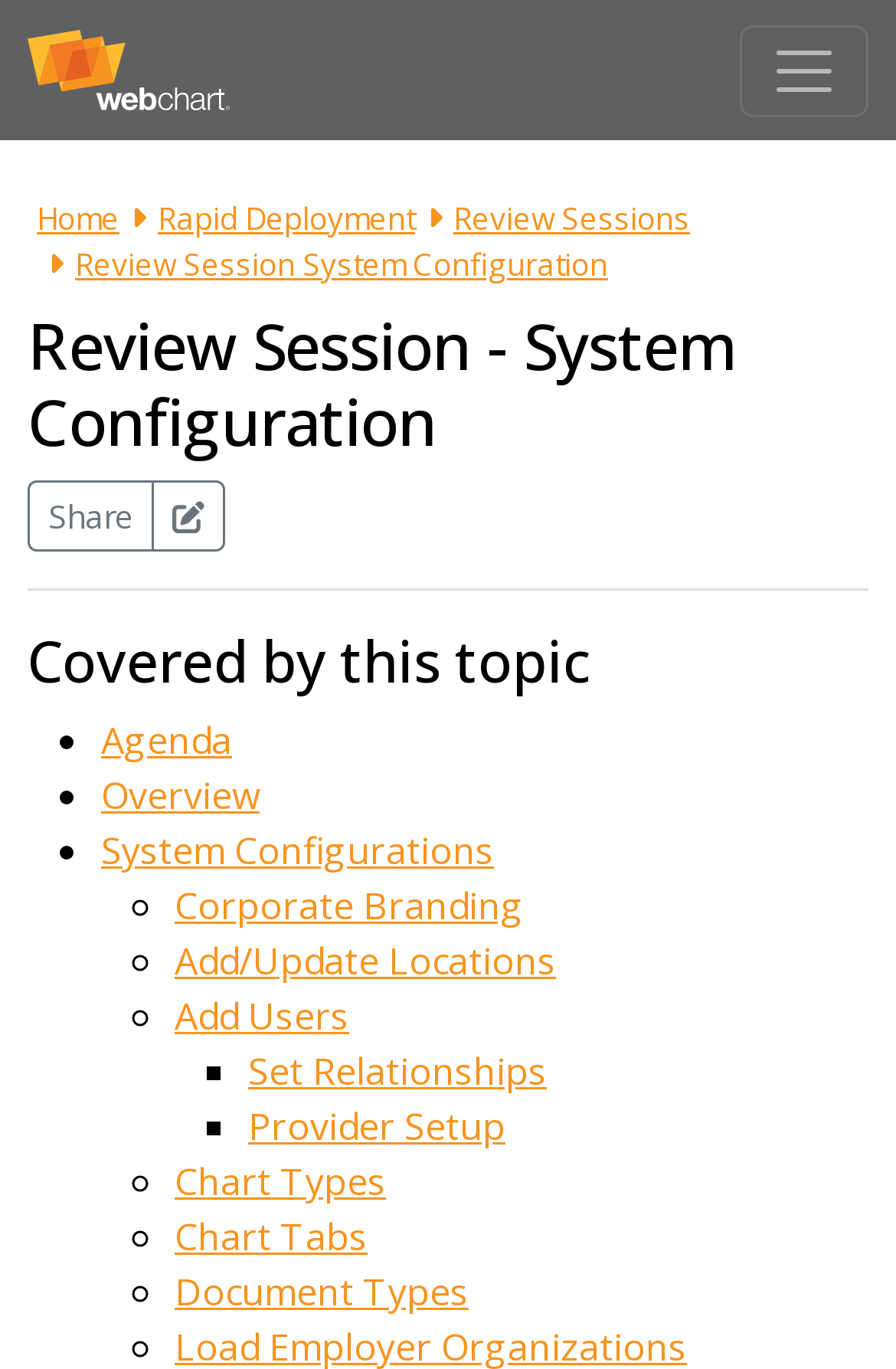Determine the bounding box for the described UI element: "Review session system configuration".

[0.084, 0.178, 0.679, 0.211]